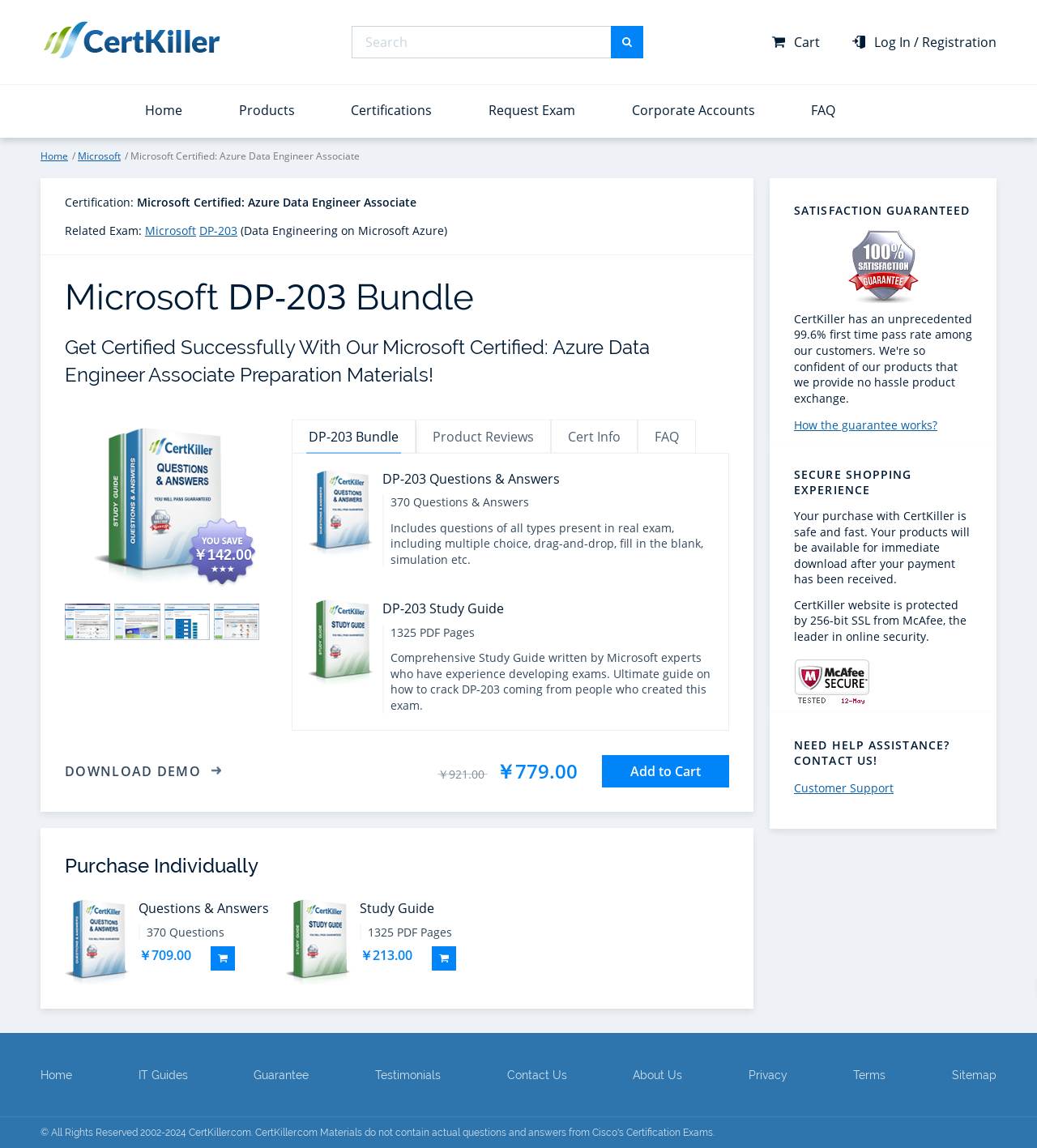Locate the bounding box coordinates of the clickable element to fulfill the following instruction: "Search for a certification". Provide the coordinates as four float numbers between 0 and 1 in the format [left, top, right, bottom].

[0.338, 0.022, 0.379, 0.038]